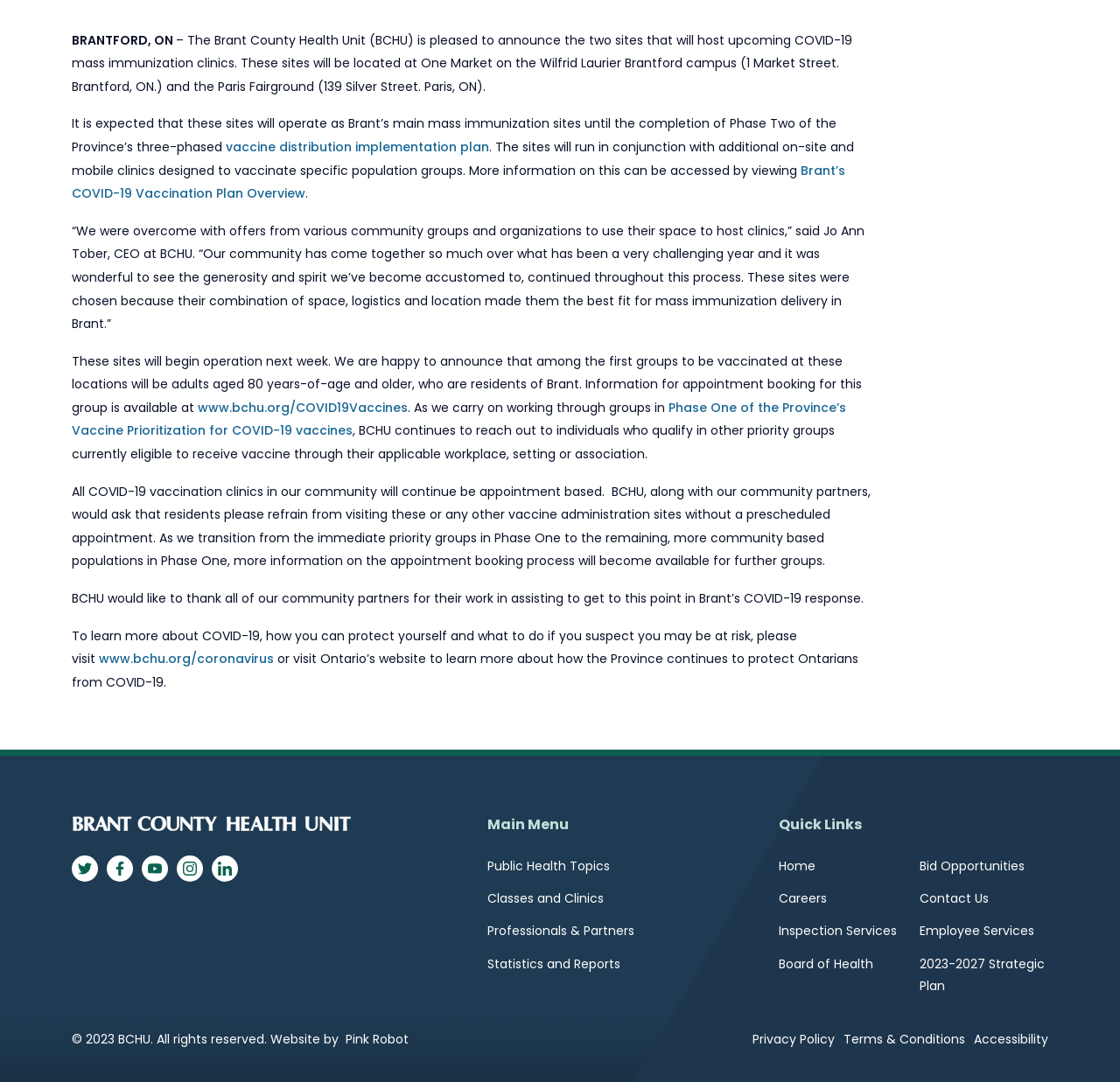Find the bounding box coordinates for the UI element that matches this description: "aria-label="Iframe-1" name="google_ads_iframe_/54822784/Interior_Skyscraper_0" title="Iframe Title-1"".

None